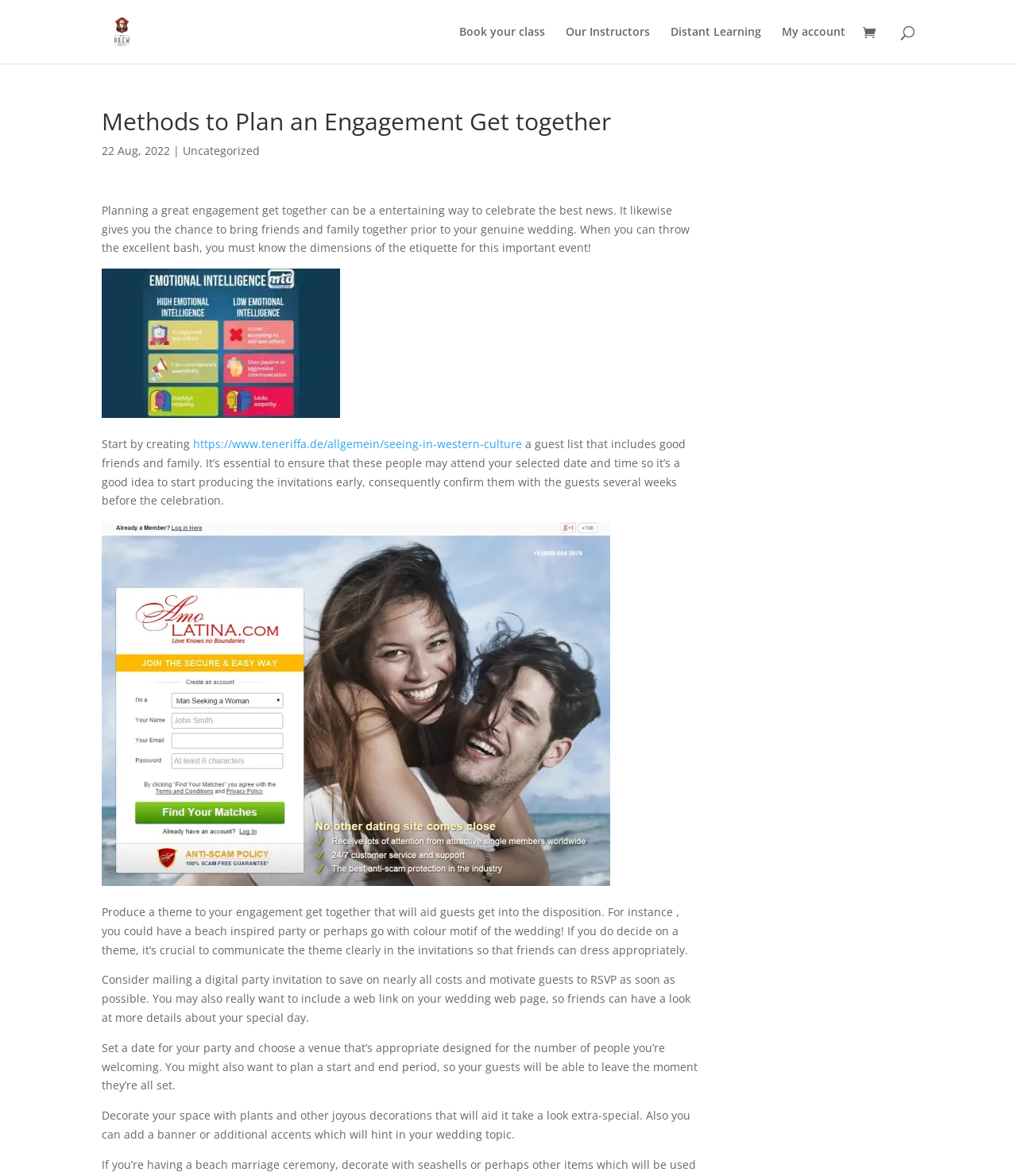Write an elaborate caption that captures the essence of the webpage.

The webpage is about planning an engagement party, with the title "Methods to Plan an Engagement Get together" prominently displayed at the top. Below the title, there is a date "22 Aug, 2022" and a category label "Uncategorized". 

On the top right corner, there are several links, including "Book your class", "Our Instructors", "Distant Learning", "My account", and a search icon. 

The main content of the webpage is divided into several sections, each discussing a specific aspect of planning an engagement party. The first section explains the importance of planning a great engagement party, which can be a fun way to celebrate the good news and bring friends and family together before the wedding. 

Below this section, there is an image, followed by a section that discusses the importance of creating a guest list and sending out invitations early. This section also includes a link to an external website. 

The next section is about creating a theme for the engagement party, with suggestions such as a beach-inspired party or a color theme. This section also includes an image. 

The following sections provide more tips on planning the party, including sending digital invitations, setting a date and venue, and decorating the space. Throughout the webpage, there are several images and links to external websites, providing additional resources and information.